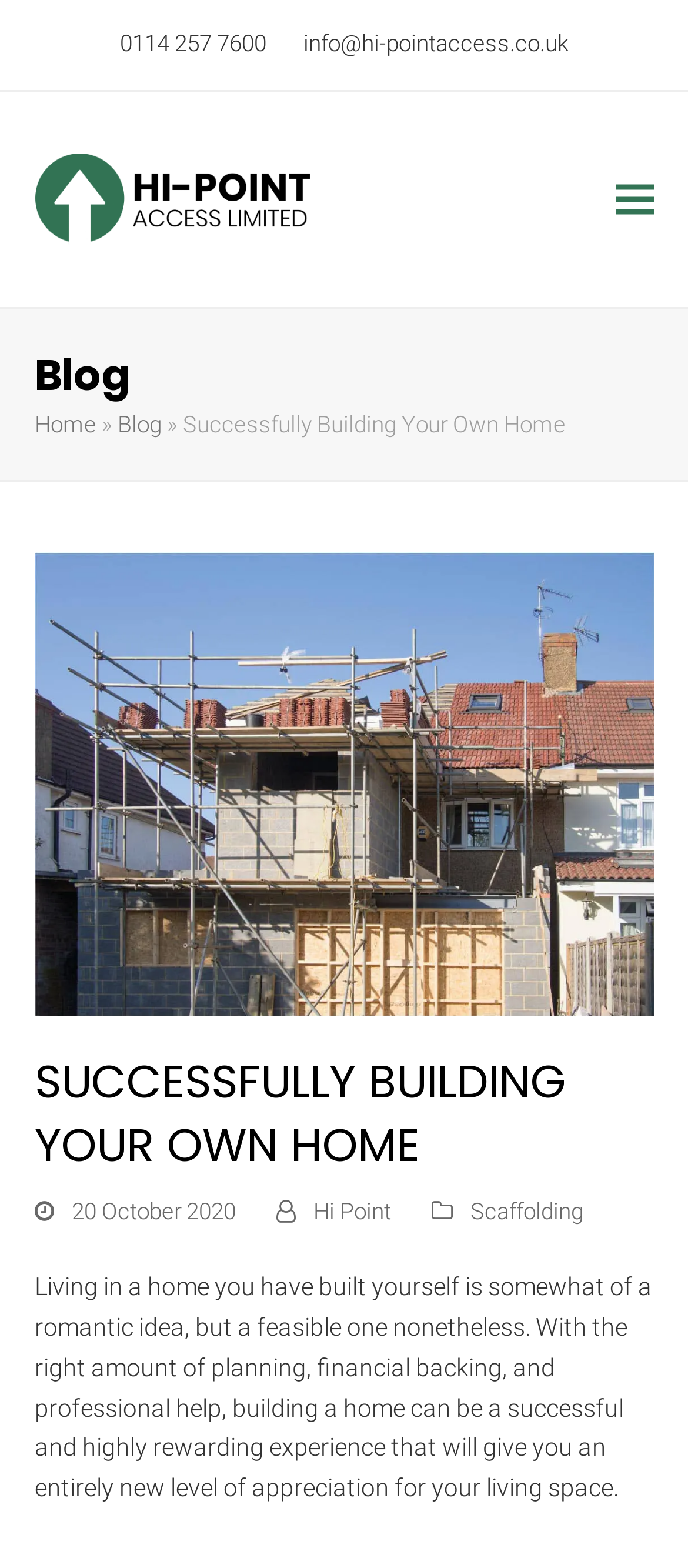What is the company mentioned in the article?
Refer to the screenshot and answer in one word or phrase.

Hi Point